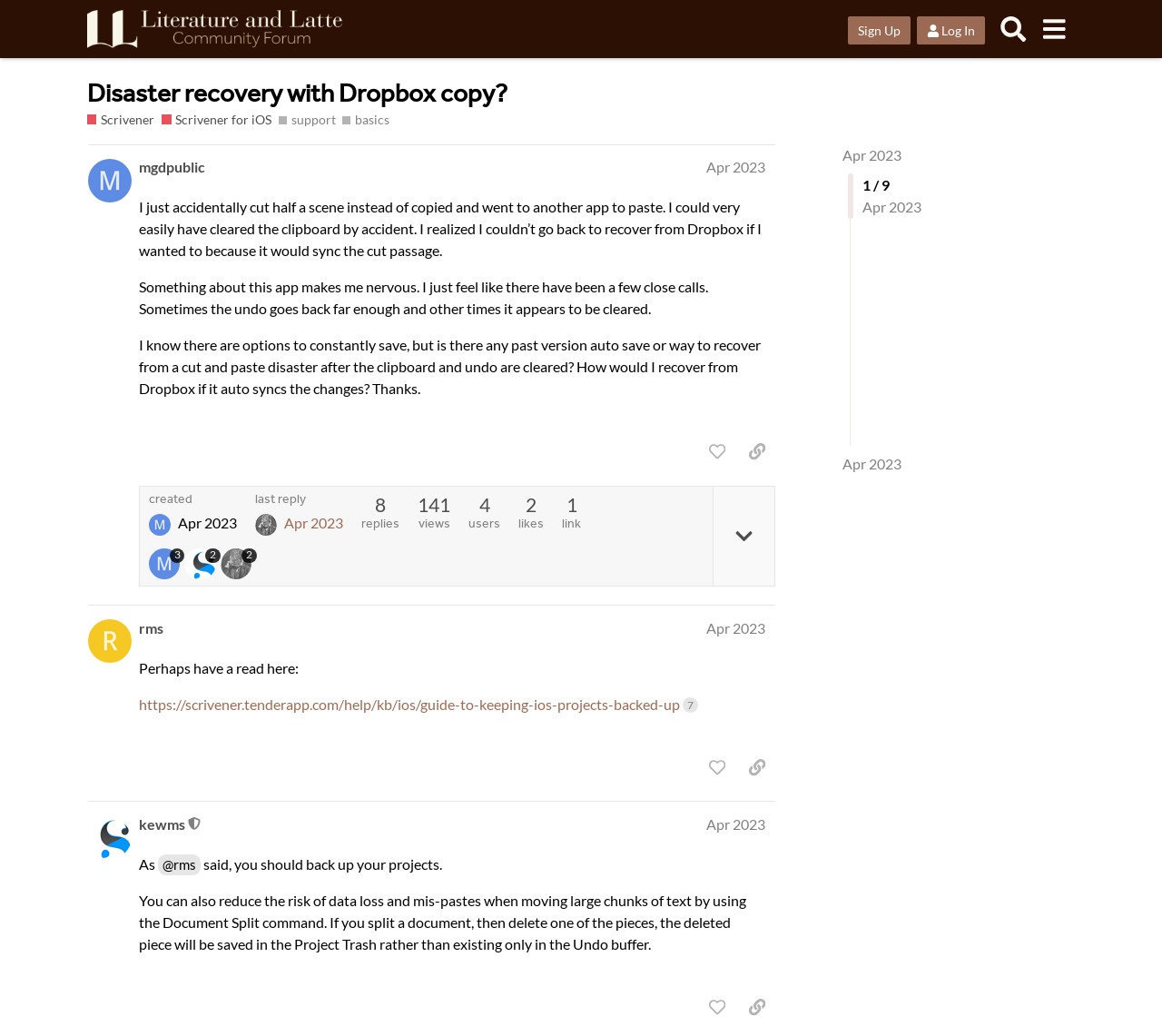Pinpoint the bounding box coordinates of the element you need to click to execute the following instruction: "Share on Facebook". The bounding box should be represented by four float numbers between 0 and 1, in the format [left, top, right, bottom].

None